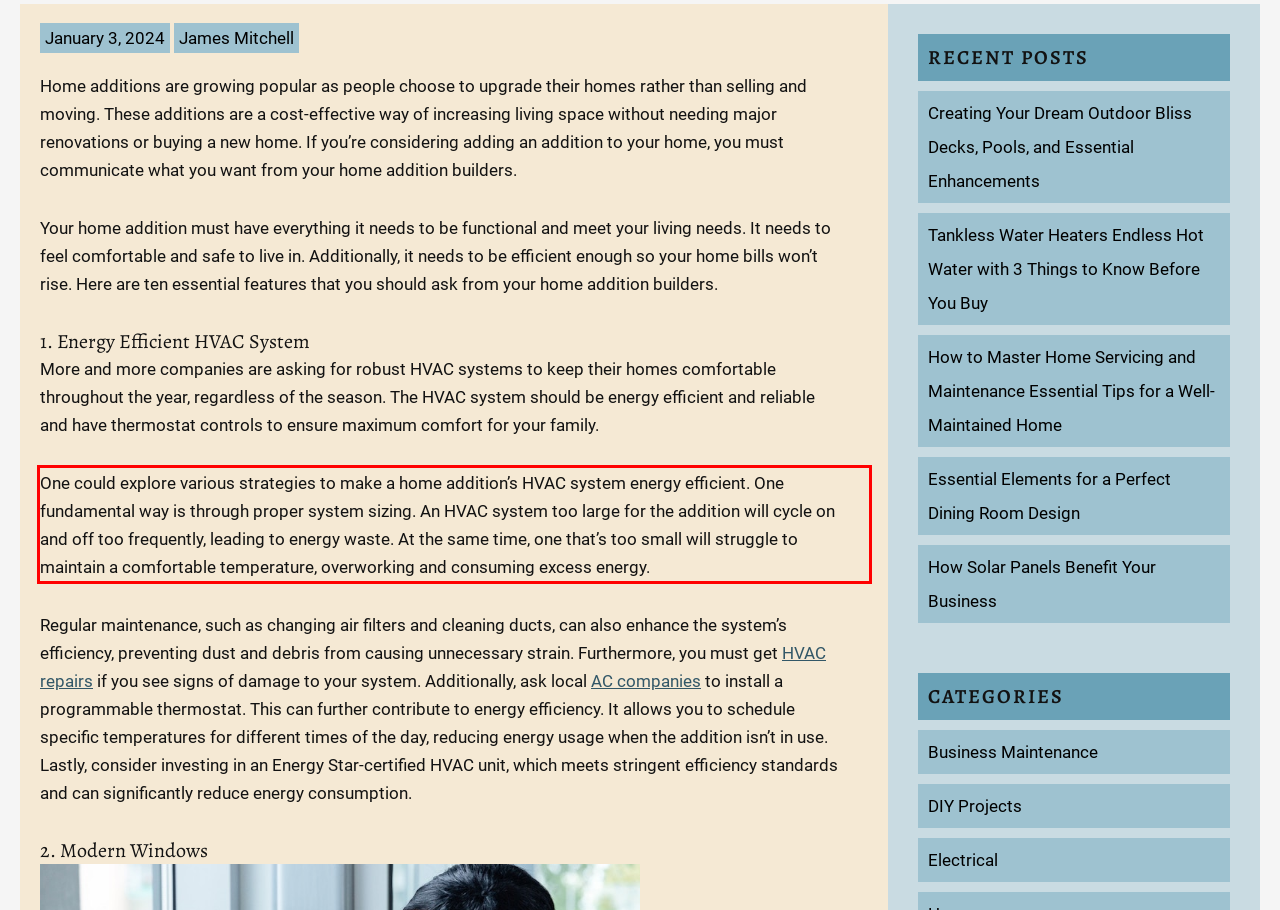Examine the webpage screenshot and use OCR to recognize and output the text within the red bounding box.

One could explore various strategies to make a home addition’s HVAC system energy efficient. One fundamental way is through proper system sizing. An HVAC system too large for the addition will cycle on and off too frequently, leading to energy waste. At the same time, one that’s too small will struggle to maintain a comfortable temperature, overworking and consuming excess energy.